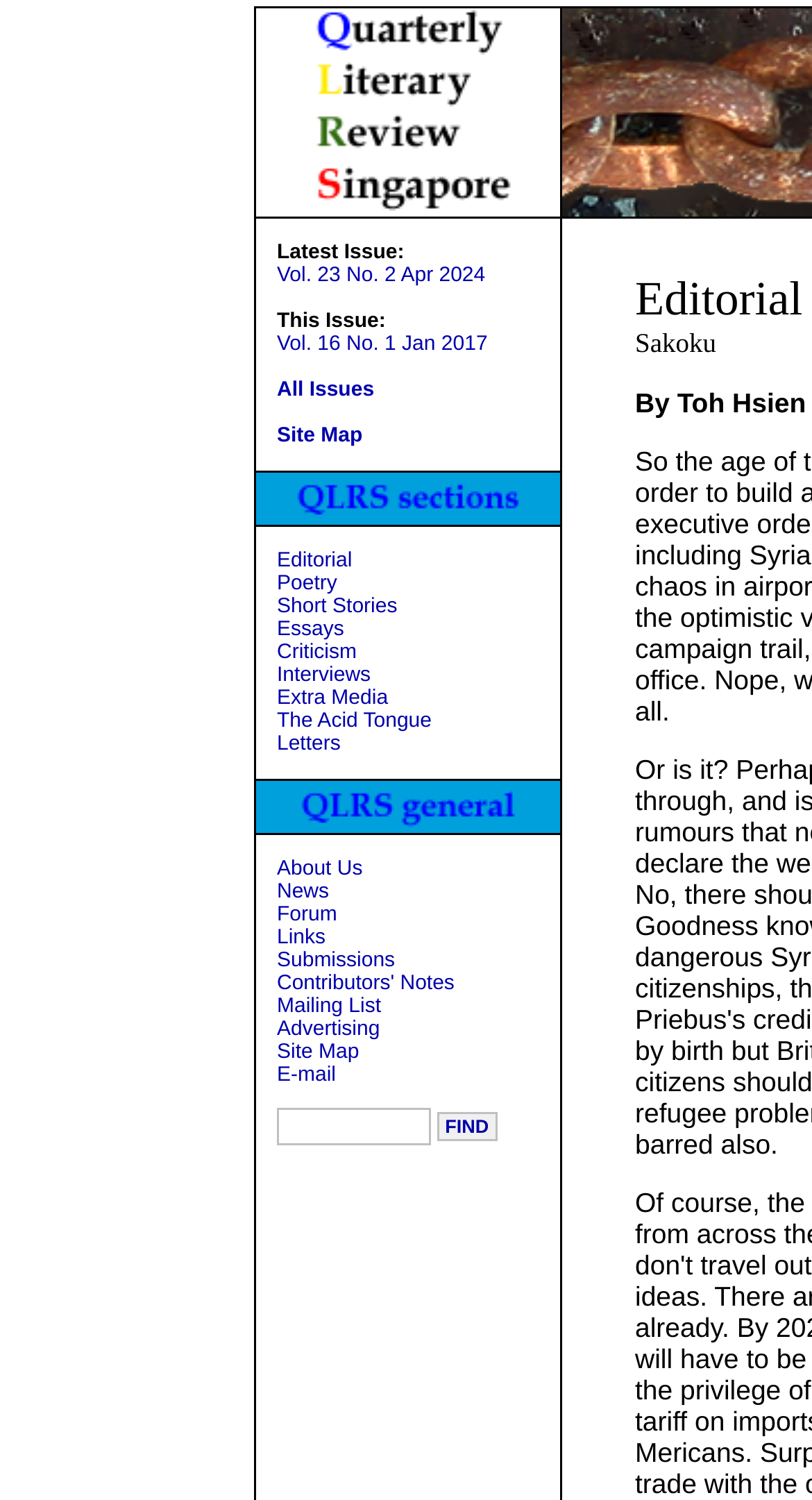Identify the coordinates of the bounding box for the element that must be clicked to accomplish the instruction: "Read the poetry section".

[0.341, 0.382, 0.415, 0.397]